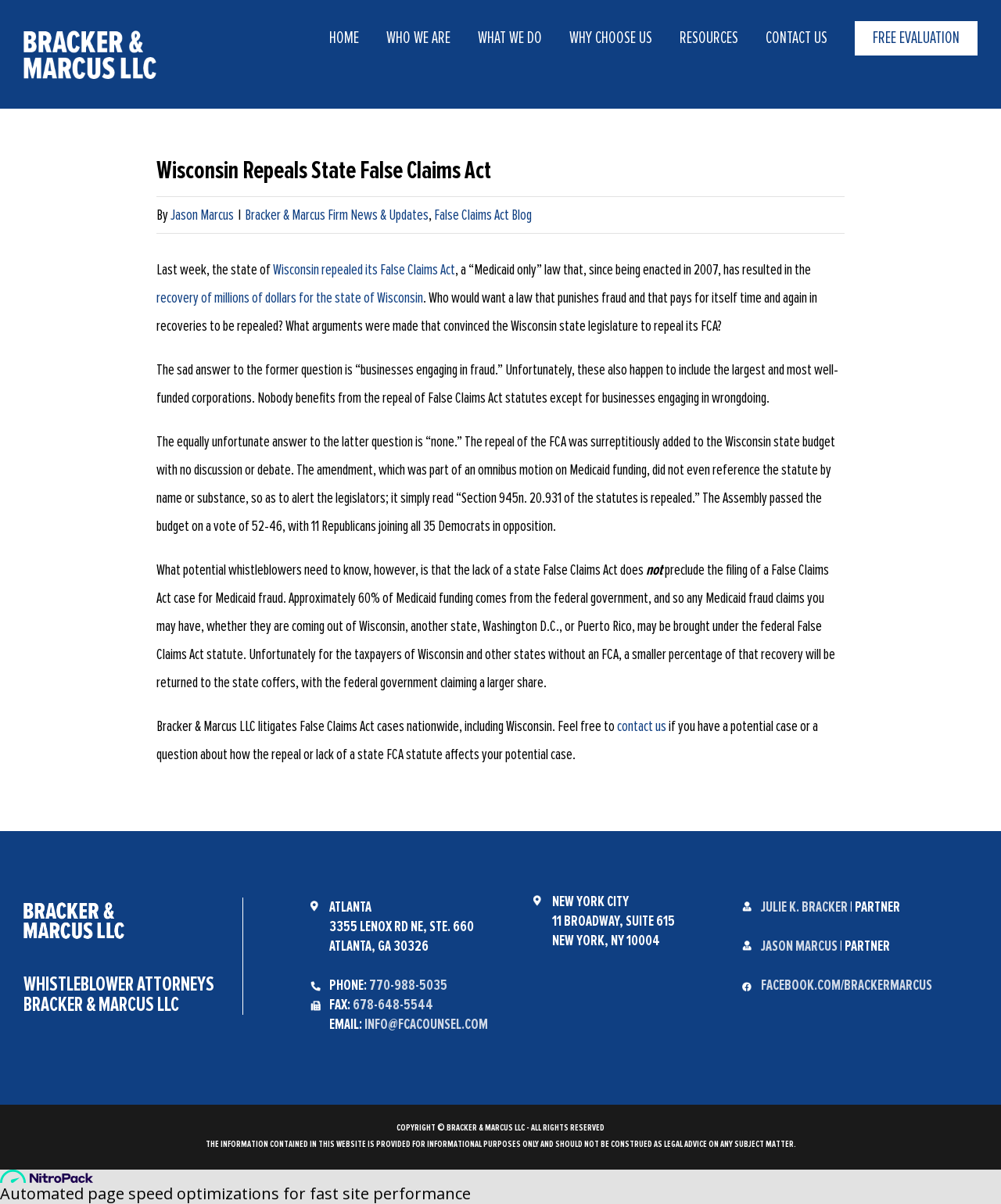What is the phone number of the law firm?
Please provide a single word or phrase as your answer based on the image.

770-988-5035